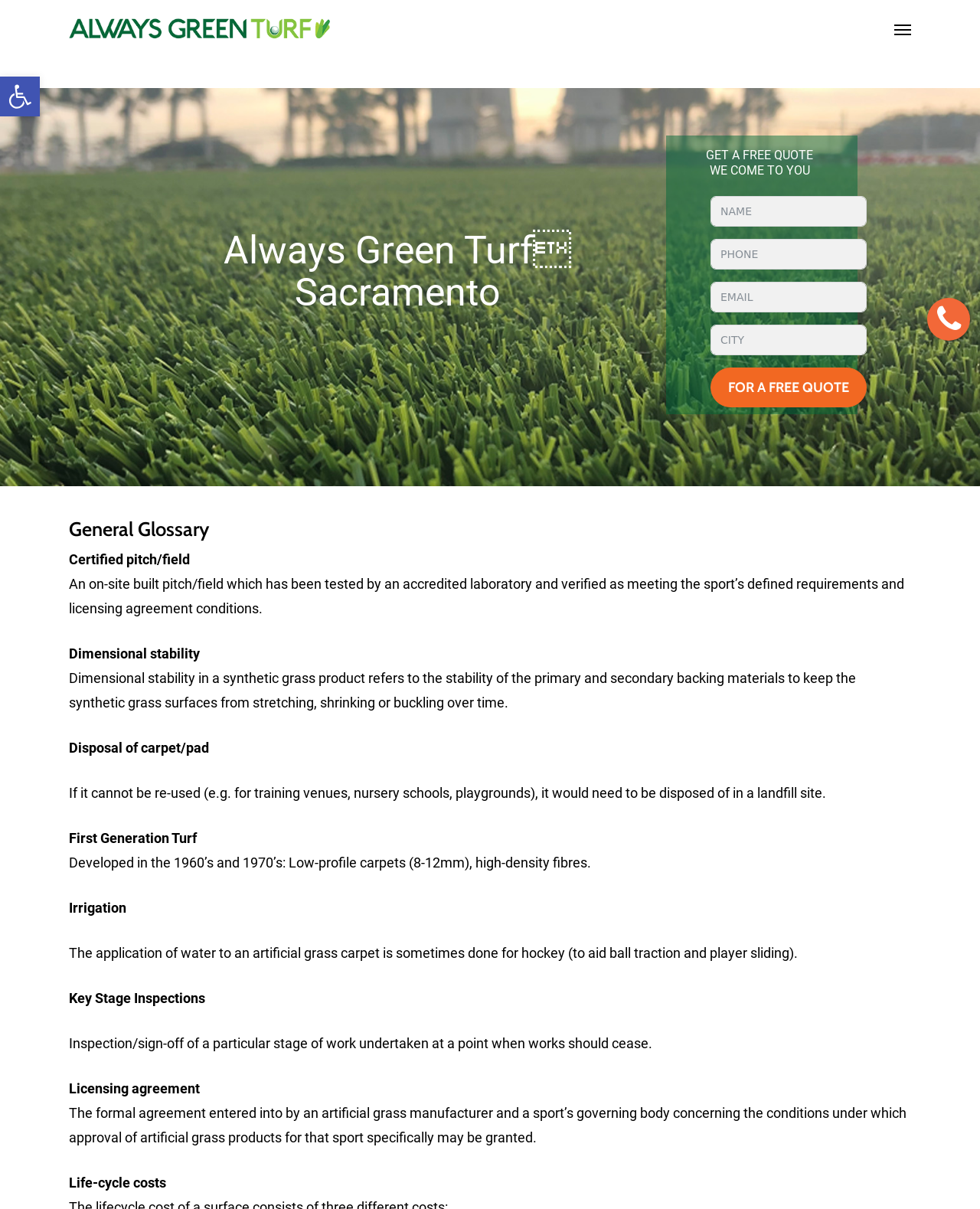Create an in-depth description of the webpage, covering main sections.

The webpage is about Always Green Turf, a company that provides artificial grass solutions. At the top left corner, there is a link to open the toolbar accessibility tools, accompanied by a small image. Next to it, there is a link to the company's homepage, accompanied by the company's logo.

On the top right corner, there is a navigation menu that can be expanded. Below it, there is a contact form with several text boxes to input name, phone number, email, and city, as well as a button to request a free quote. Above the contact form, there are two lines of text: "GET A FREE QUOTE" and "WE COME TO YOU".

In the middle of the page, there is a heading "General Glossary" followed by a list of terms related to artificial grass, including "Certified pitch/field", "Dimensional stability", "Disposal of carpet/pad", and many others. Each term is accompanied by a brief description.

At the bottom right corner, there is a link with a small icon. The page also has a few lines of text scattered throughout, including "Always Green Turf" and "Sacramento", which may indicate the company's location.

Overall, the webpage appears to be a resource for learning about artificial grass and its related terms, with a focus on Always Green Turf's services.